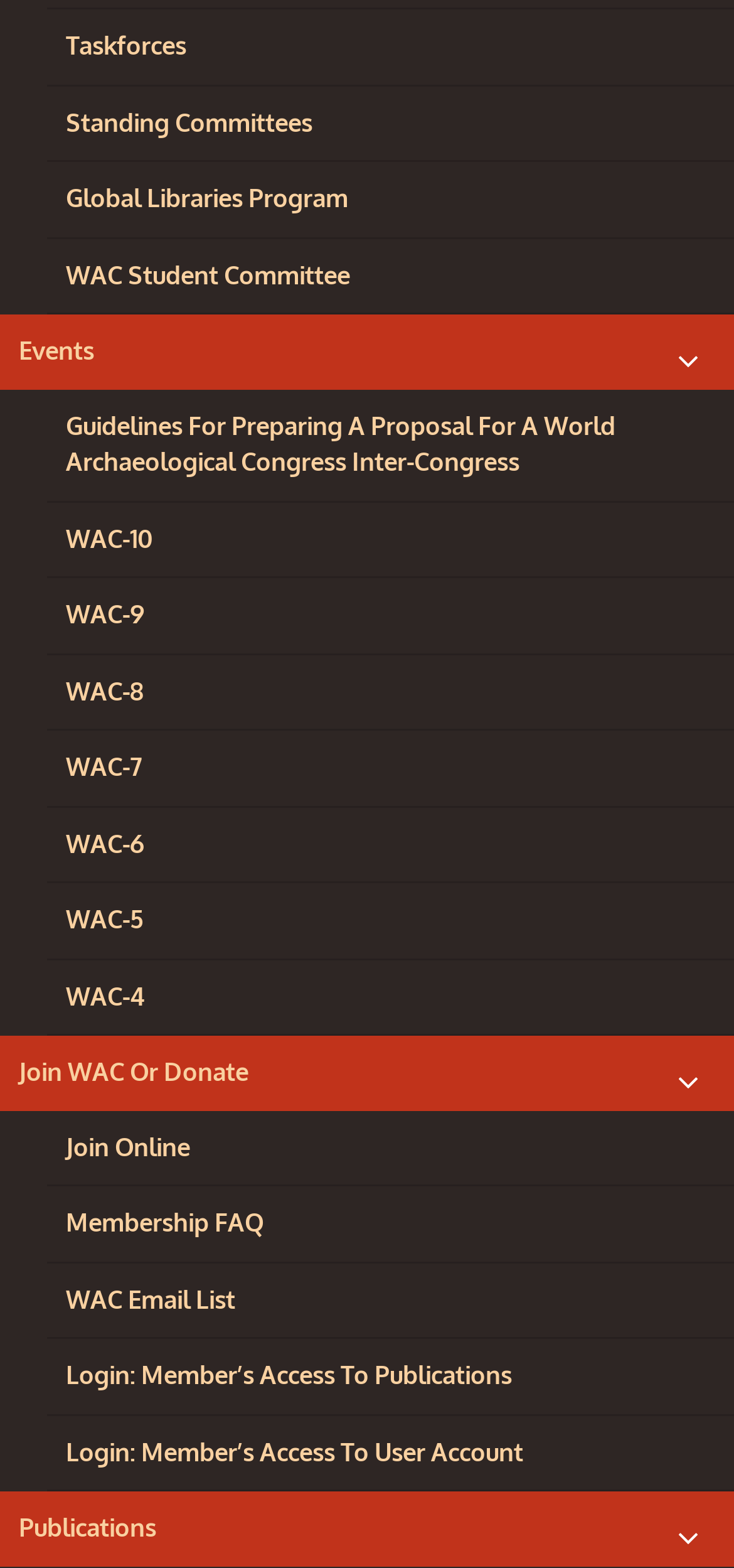Find the bounding box coordinates of the area that needs to be clicked in order to achieve the following instruction: "View WAC-10". The coordinates should be specified as four float numbers between 0 and 1, i.e., [left, top, right, bottom].

[0.064, 0.32, 1.0, 0.369]